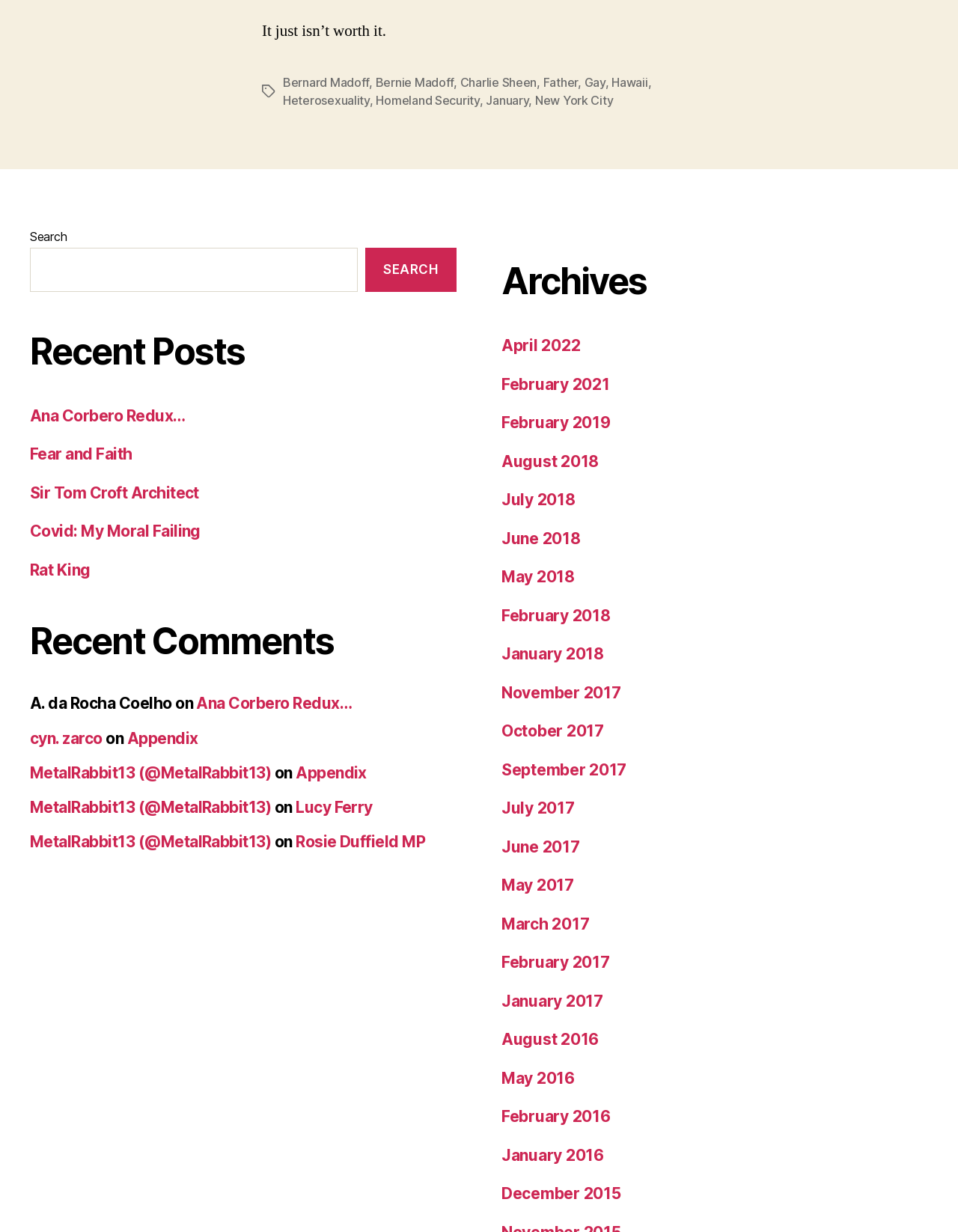Based on the element description Covid: My Moral Failing, identify the bounding box of the UI element in the given webpage screenshot. The coordinates should be in the format (top-left x, top-left y, bottom-right x, bottom-right y) and must be between 0 and 1.

[0.031, 0.432, 0.209, 0.447]